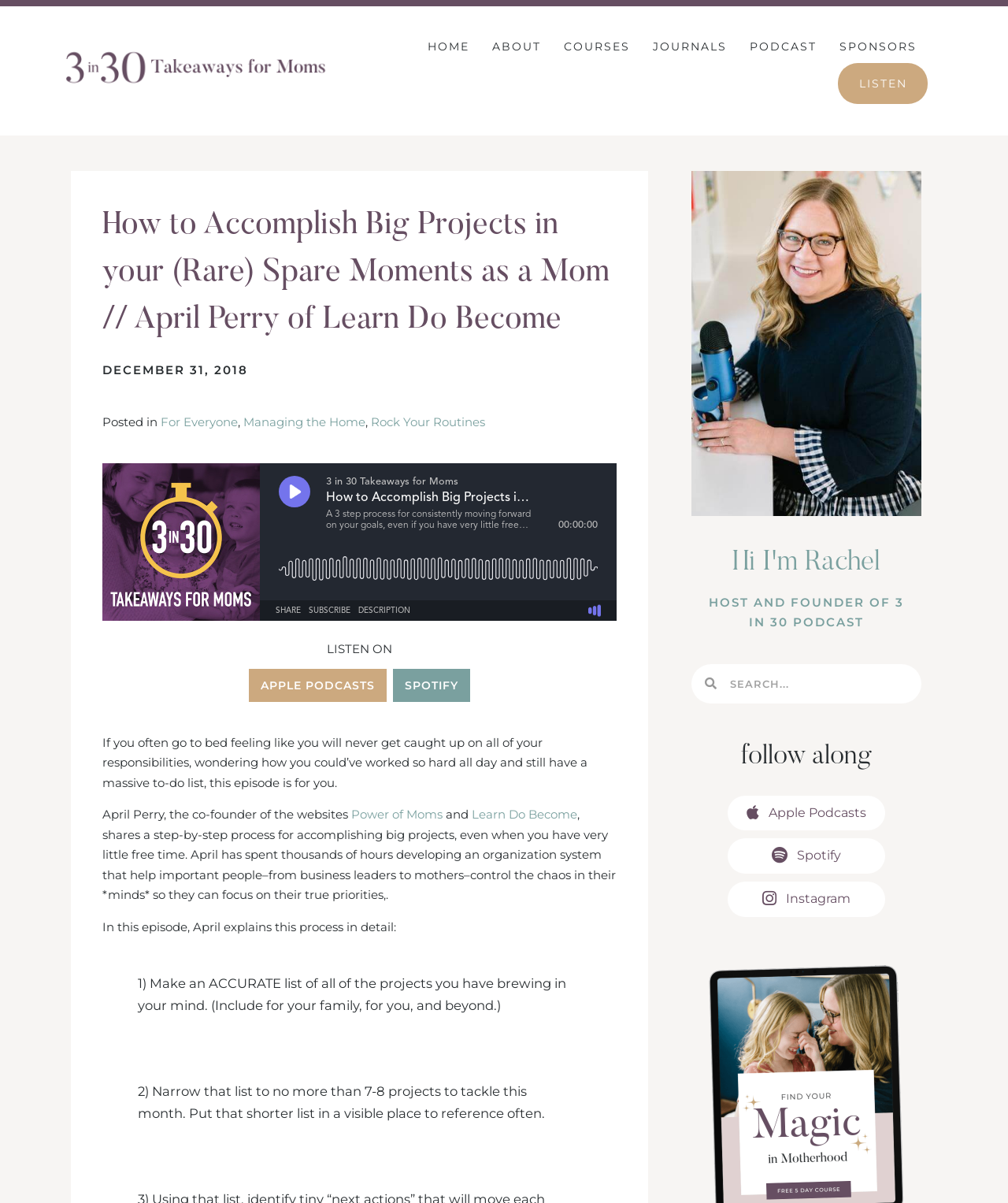Answer the following query concisely with a single word or phrase:
How many steps are in April Perry's process?

3